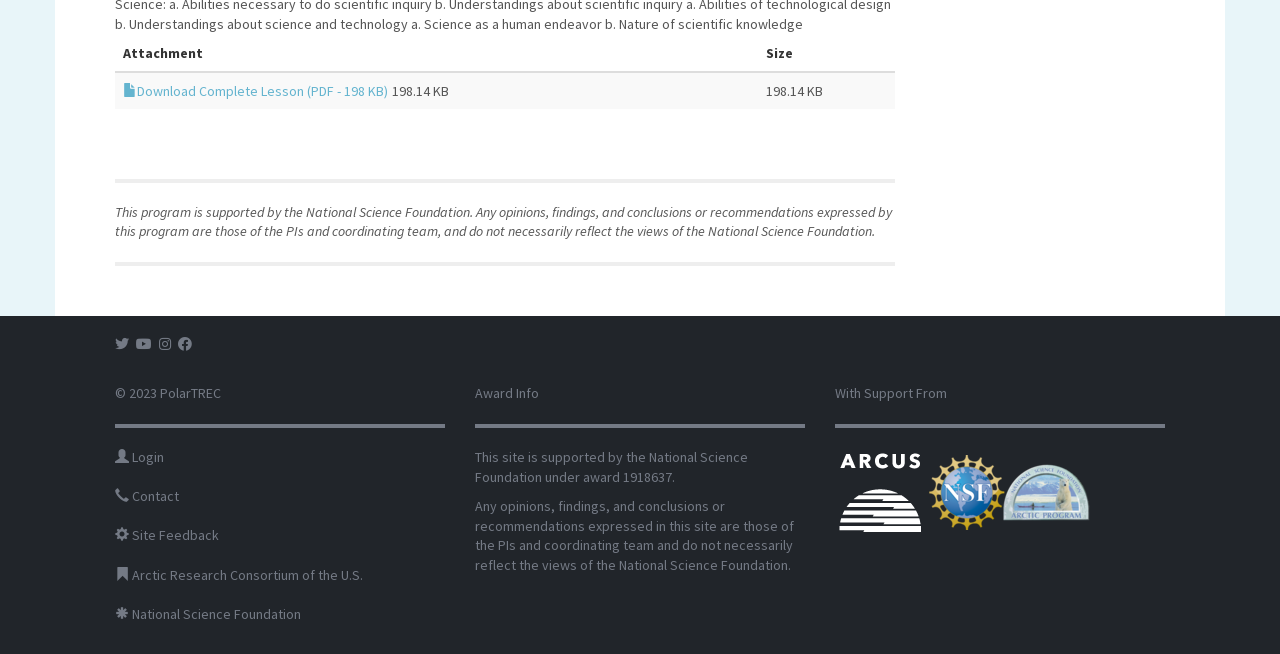Identify the bounding box coordinates necessary to click and complete the given instruction: "Click the Facebook icon".

[0.09, 0.512, 0.101, 0.542]